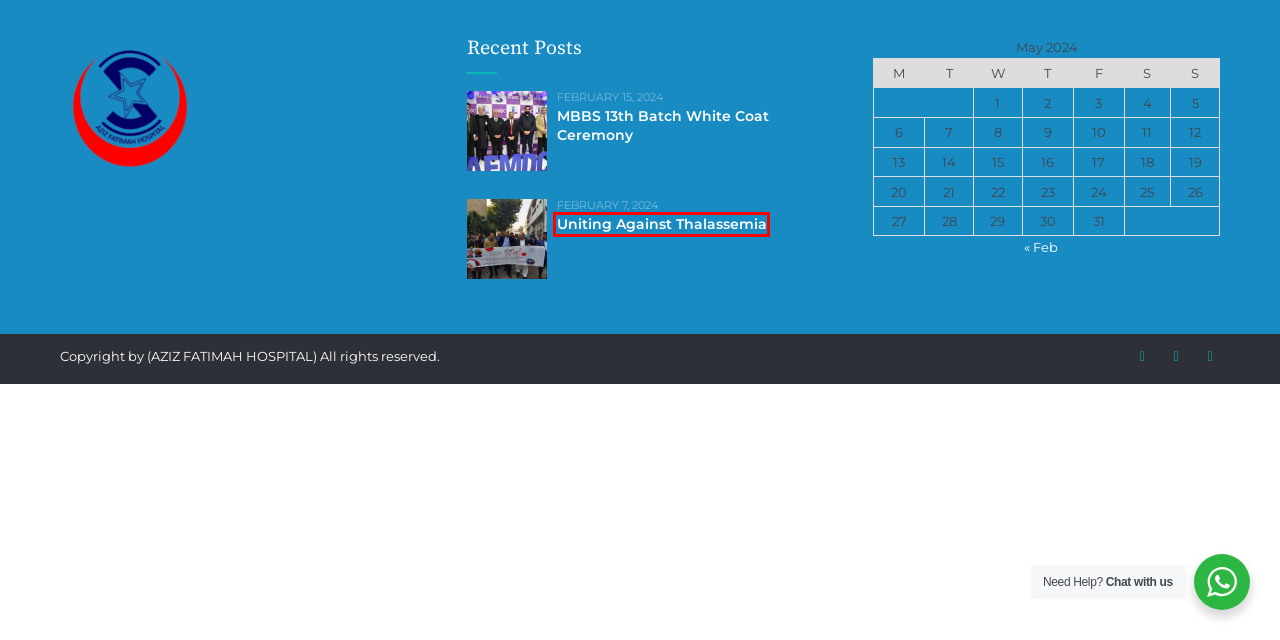You are provided with a screenshot of a webpage that includes a red rectangle bounding box. Please choose the most appropriate webpage description that matches the new webpage after clicking the element within the red bounding box. Here are the candidates:
A. Prof. Dr. Shakil Ahmad - Aziz Fatimah Hospital - Faisalabad
B. Gynaecology - Aziz Fatimah Hospital - Faisalabad
C. Uniting Against Thalassemia
D. Contact us - Aziz Fatimah Hospital - Faisalabad
E. Dr. Nasir Yasin - Aziz Fatimah Hospital - Faisalabad
F. Dn. Hafsa Nazir Ahmed - Aziz Fatimah Hospital - Faisalabad
G. Dietitian and Nutritionist - Aziz Fatimah Hospital - Faisalabad
H. GENERAL SURGERY - Aziz Fatimah Hospital - Faisalabad

C